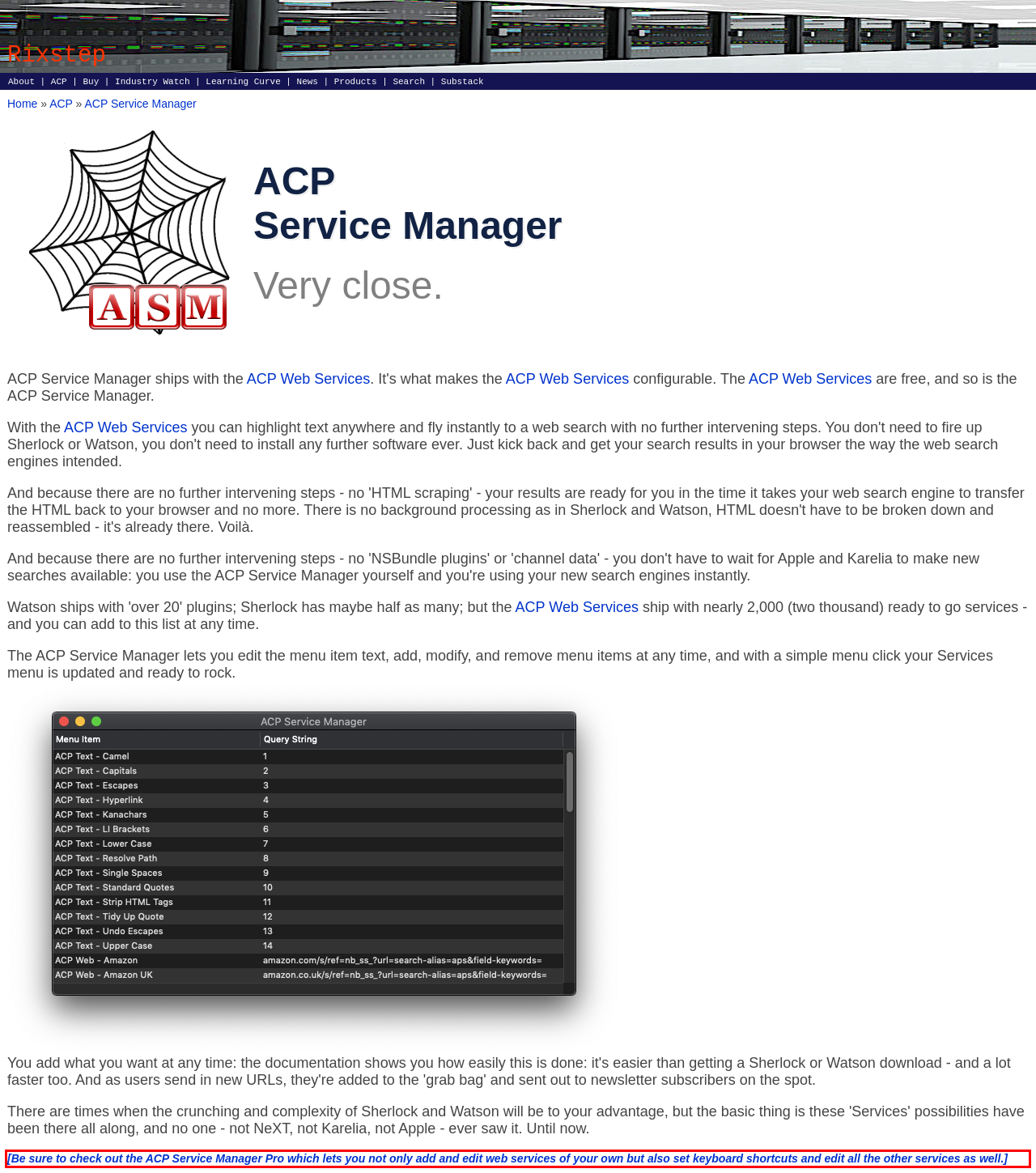Analyze the webpage screenshot and use OCR to recognize the text content in the red bounding box.

[Be sure to check out the ACP Service Manager Pro which lets you not only add and edit web services of your own but also set keyboard shortcuts and edit all the other services as well.]